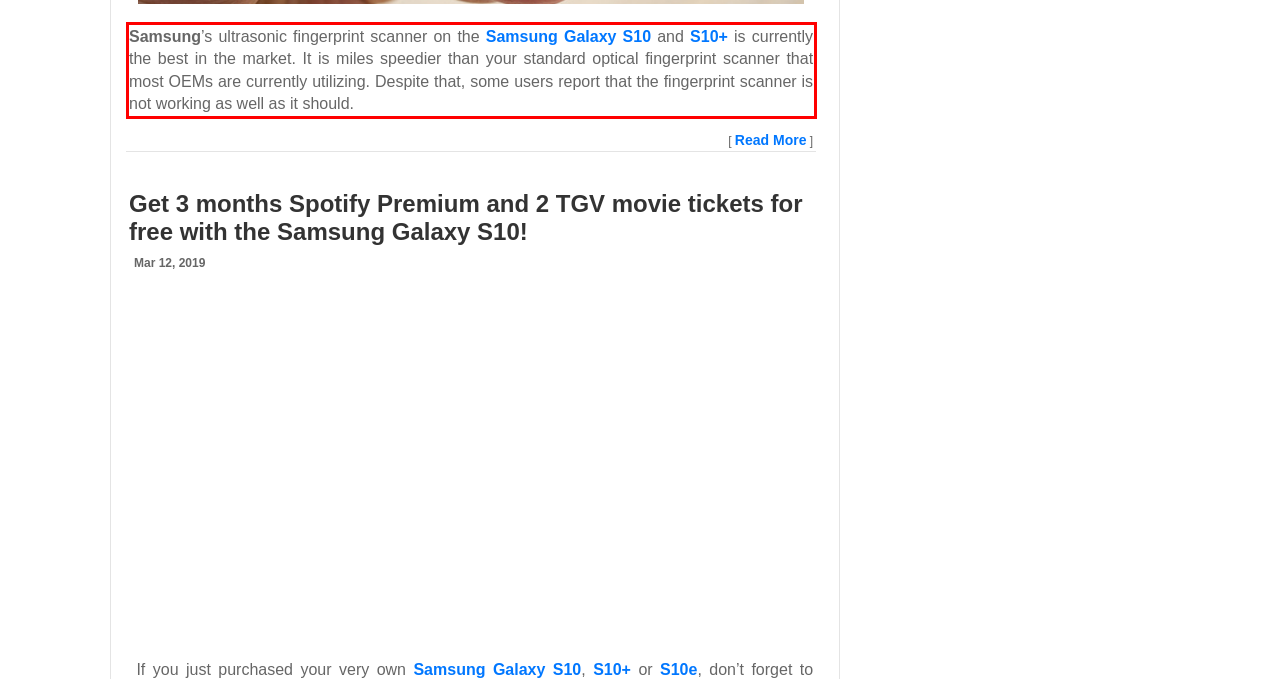Inspect the webpage screenshot that has a red bounding box and use OCR technology to read and display the text inside the red bounding box.

Samsung’s ultrasonic fingerprint scanner on the Samsung Galaxy S10 and S10+ is currently the best in the market. It is miles speedier than your standard optical fingerprint scanner that most OEMs are currently utilizing. Despite that, some users report that the fingerprint scanner is not working as well as it should.